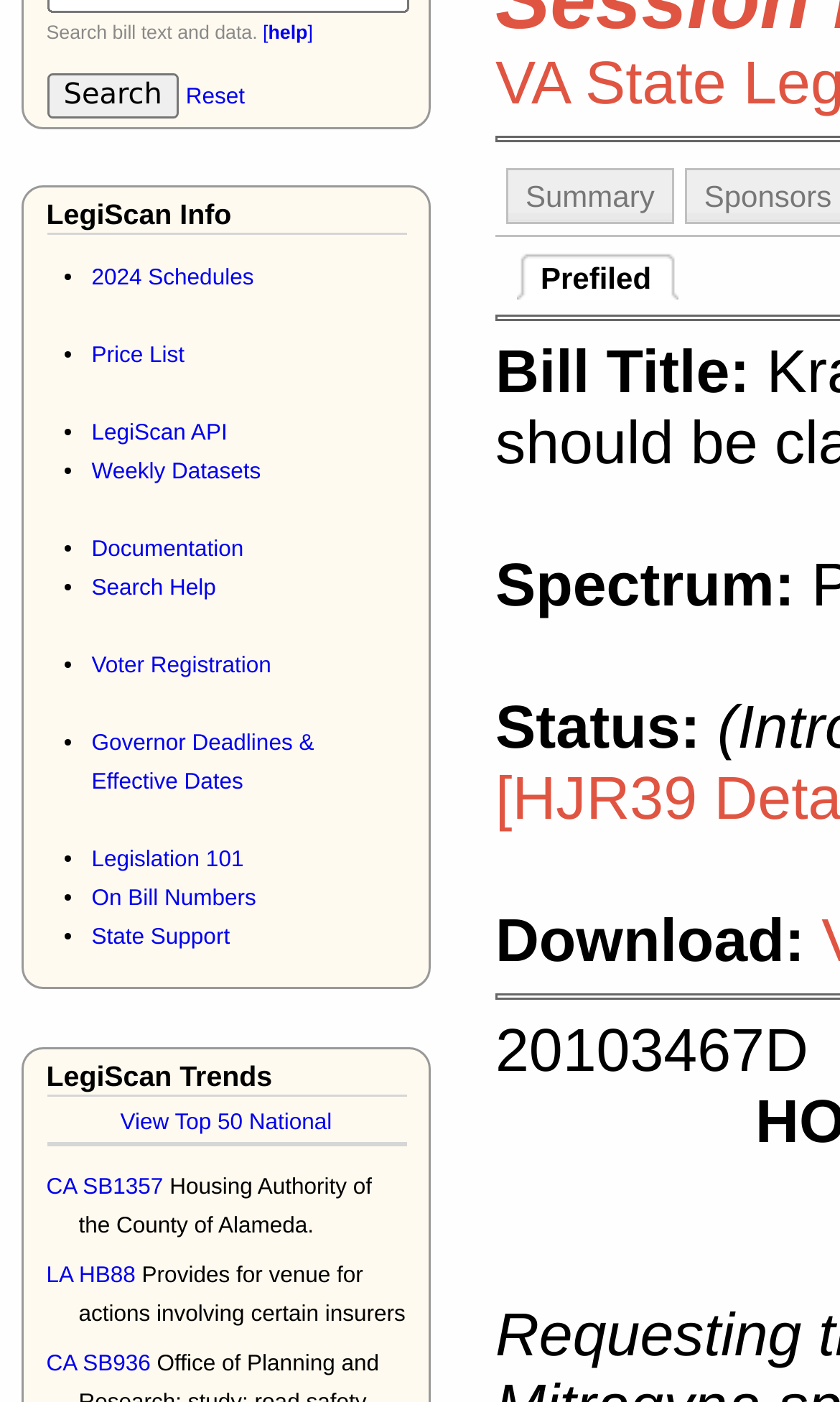Bounding box coordinates are given in the format (top-left x, top-left y, bottom-right x, bottom-right y). All values should be floating point numbers between 0 and 1. Provide the bounding box coordinate for the UI element described as: Governor Deadlines &Effective Dates

[0.109, 0.521, 0.374, 0.567]